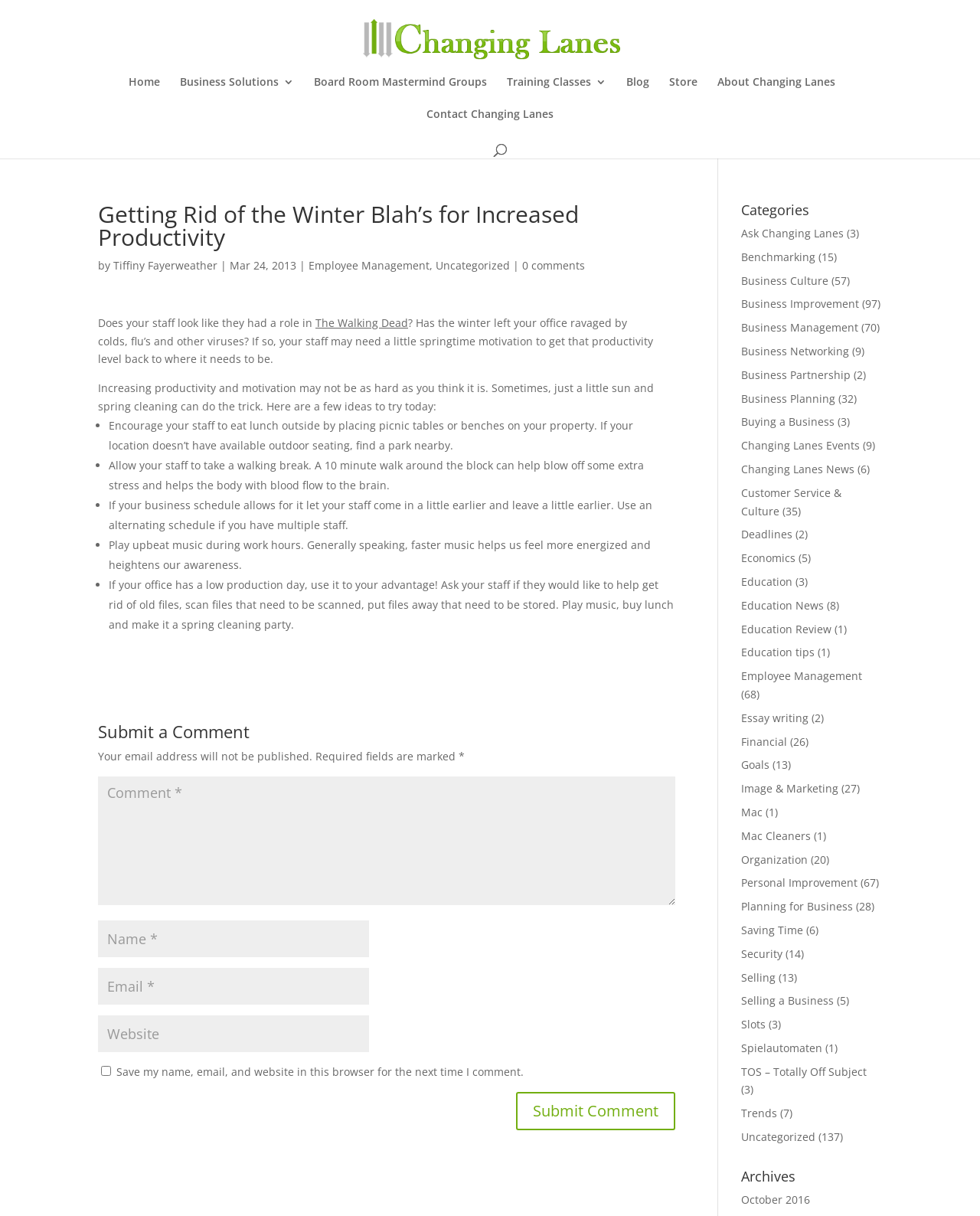Can you find the bounding box coordinates for the element that needs to be clicked to execute this instruction: "Enter your name in the 'Name' field"? The coordinates should be given as four float numbers between 0 and 1, i.e., [left, top, right, bottom].

[0.1, 0.757, 0.377, 0.787]